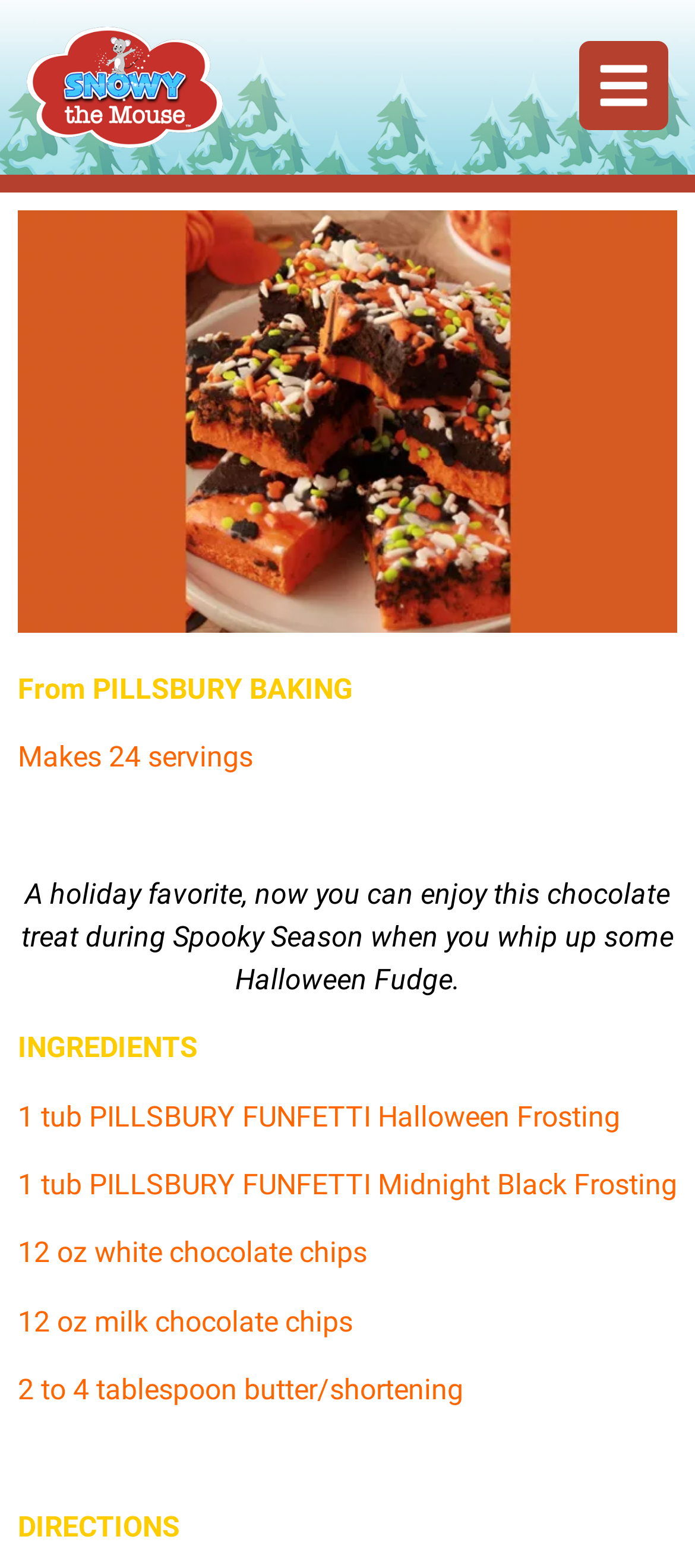What is the brand of the frosting?
Based on the image, respond with a single word or phrase.

PILLSBURY FUNFETTI